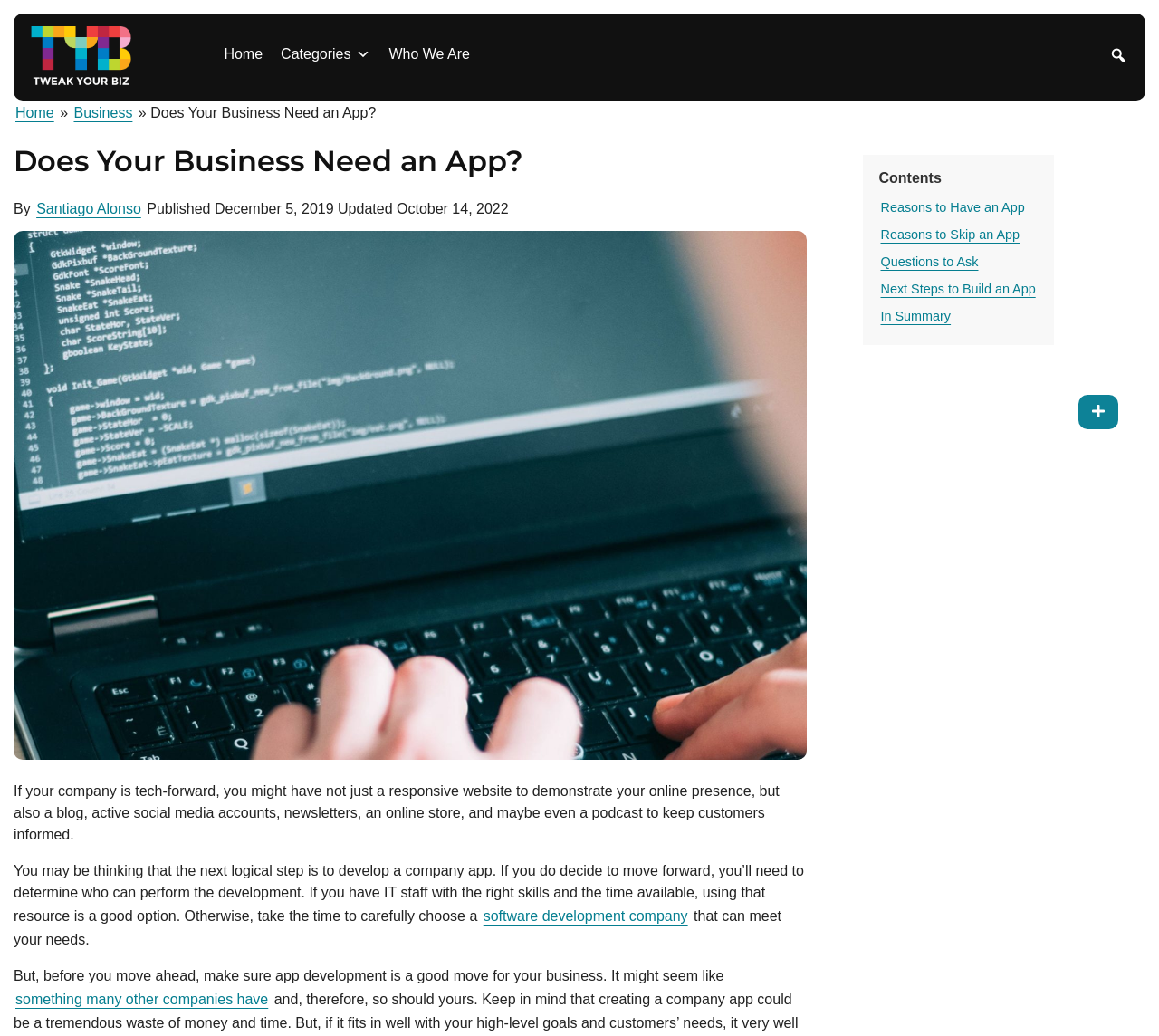What is the topic of the article?
Please provide a comprehensive answer based on the information in the image.

The article discusses whether a business needs an app, the reasons to have or skip an app, and the next steps to build an app, indicating that the topic is business app development.